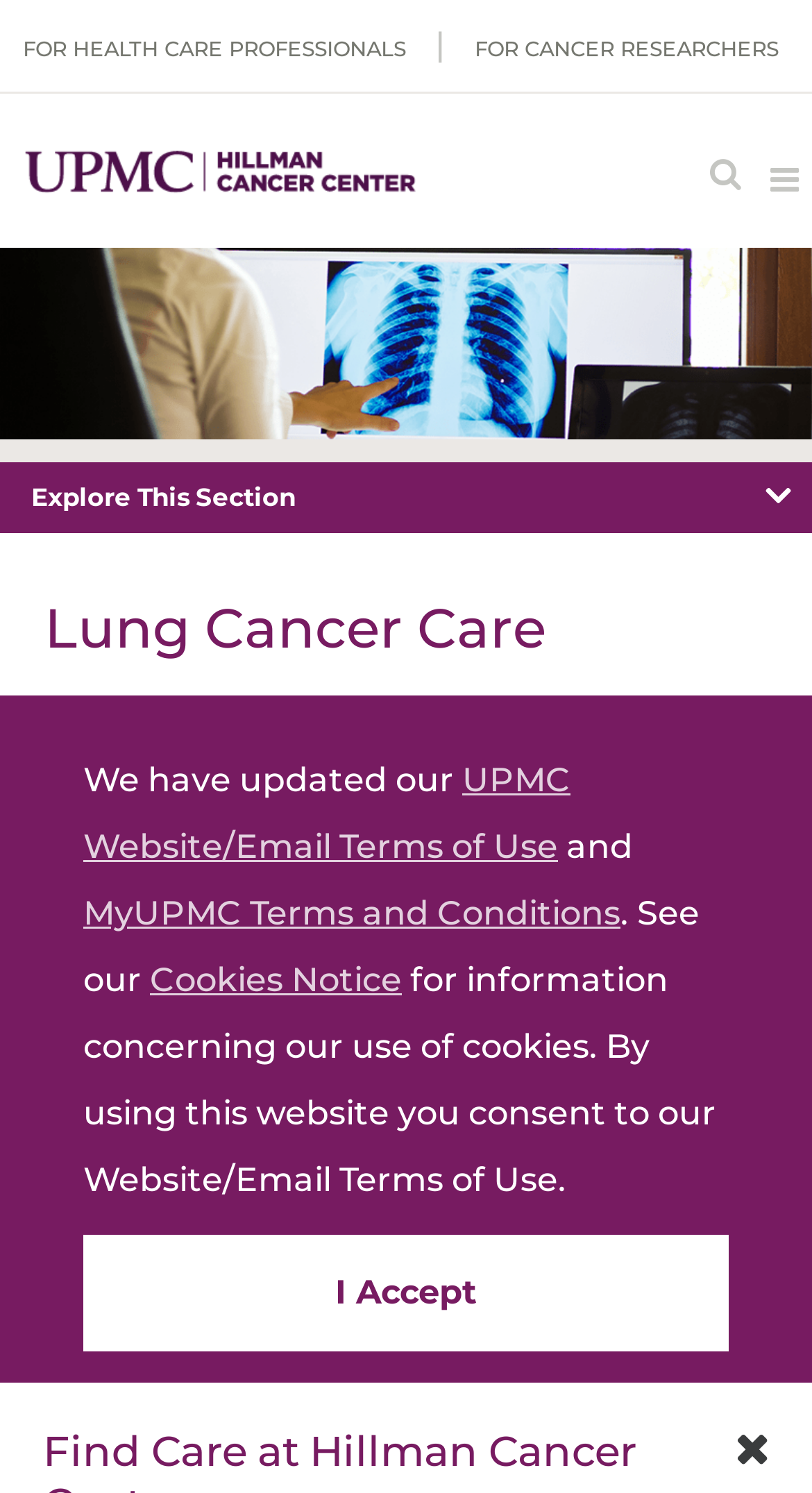Please answer the following question using a single word or phrase: 
What is the age group most likely to receive a lung cancer diagnosis?

People over 65